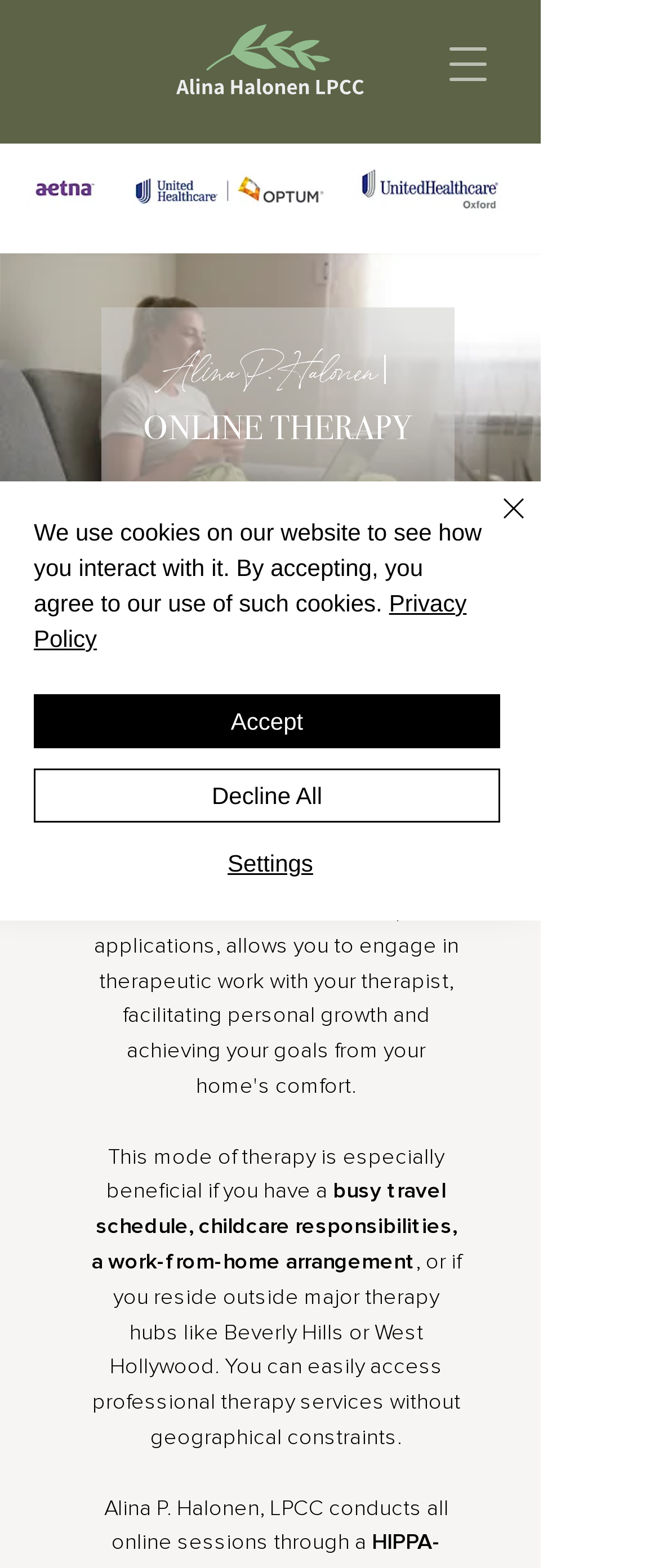What can be accessed without geographical constraints?
Kindly offer a comprehensive and detailed response to the question.

According to the webpage, professional therapy services can be accessed without geographical constraints, which means that individuals can access therapy services remotely, regardless of their location.